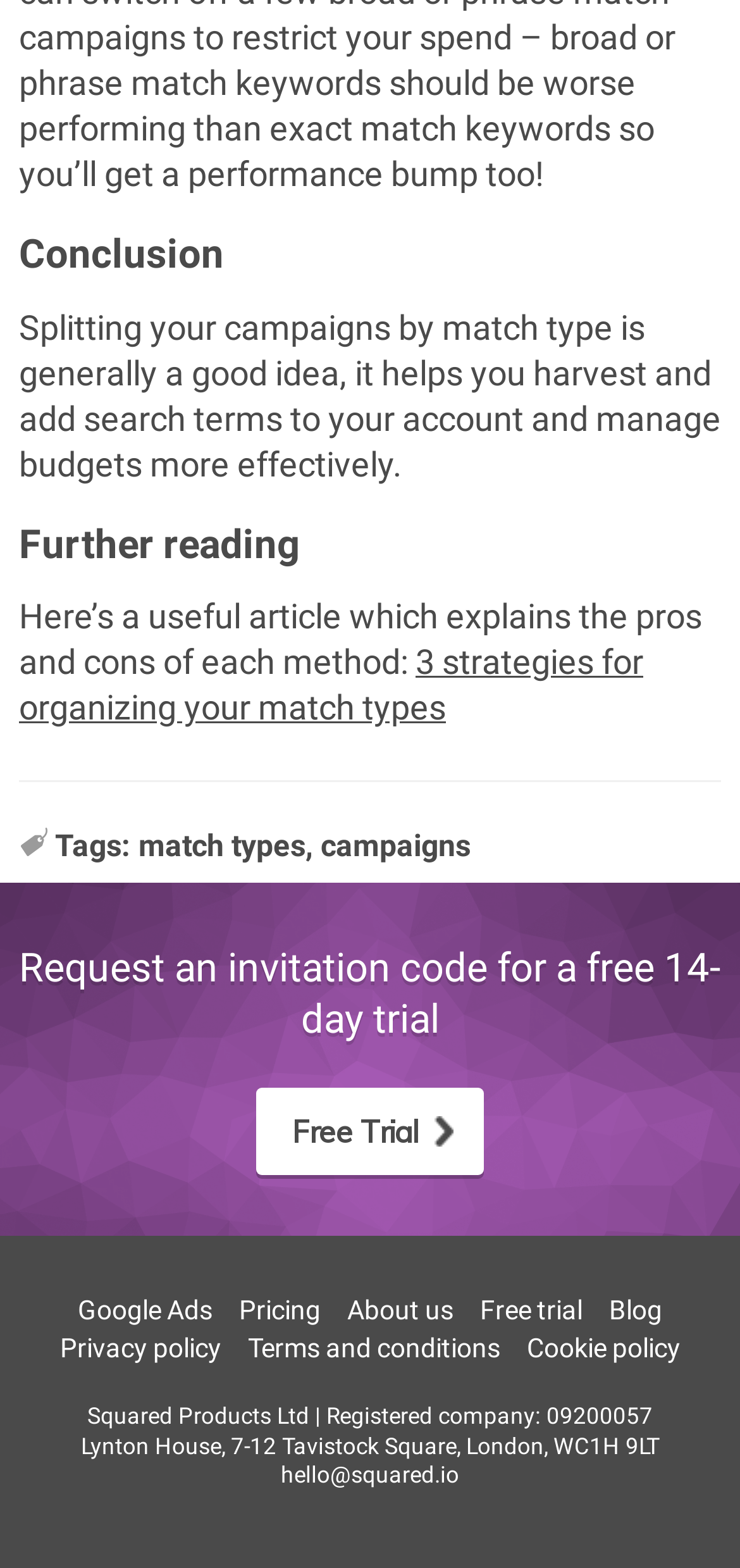Locate the bounding box of the UI element with the following description: "Cookie policy".

[0.712, 0.85, 0.919, 0.87]